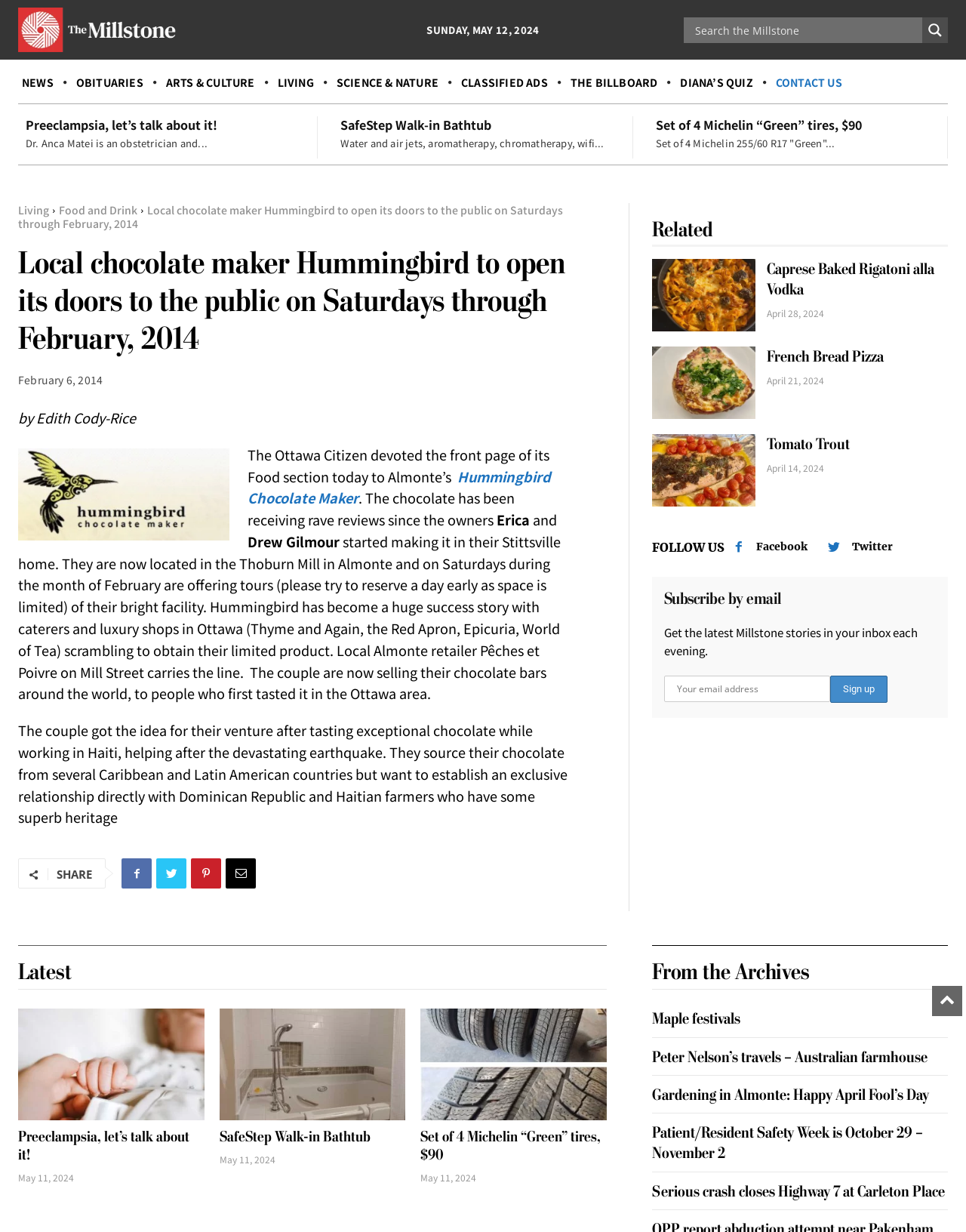Show me the bounding box coordinates of the clickable region to achieve the task as per the instruction: "Search for something".

[0.72, 0.014, 0.951, 0.034]